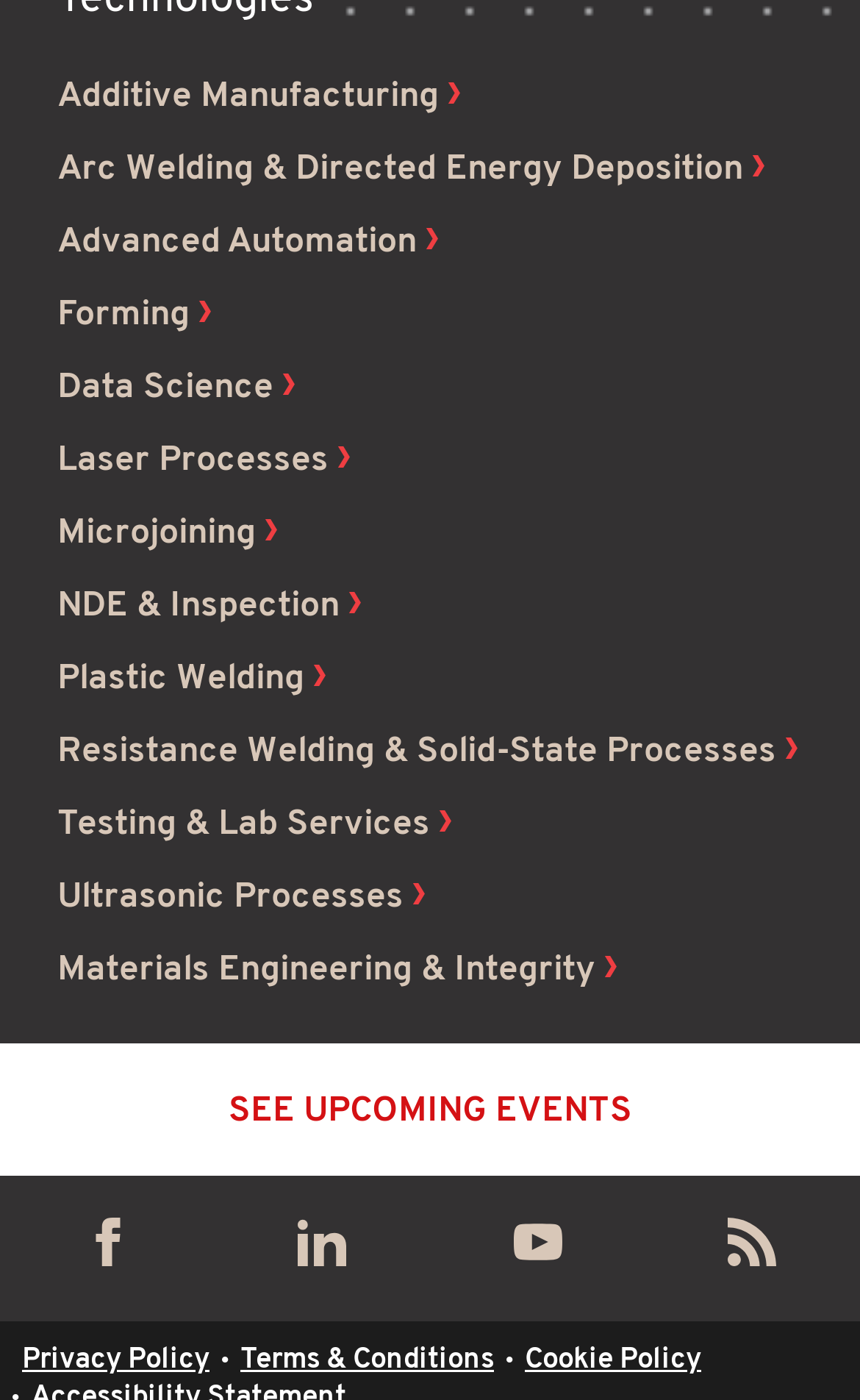What is the vertical position of the 'SEE UPCOMING EVENTS' link?
Using the screenshot, give a one-word or short phrase answer.

Middle